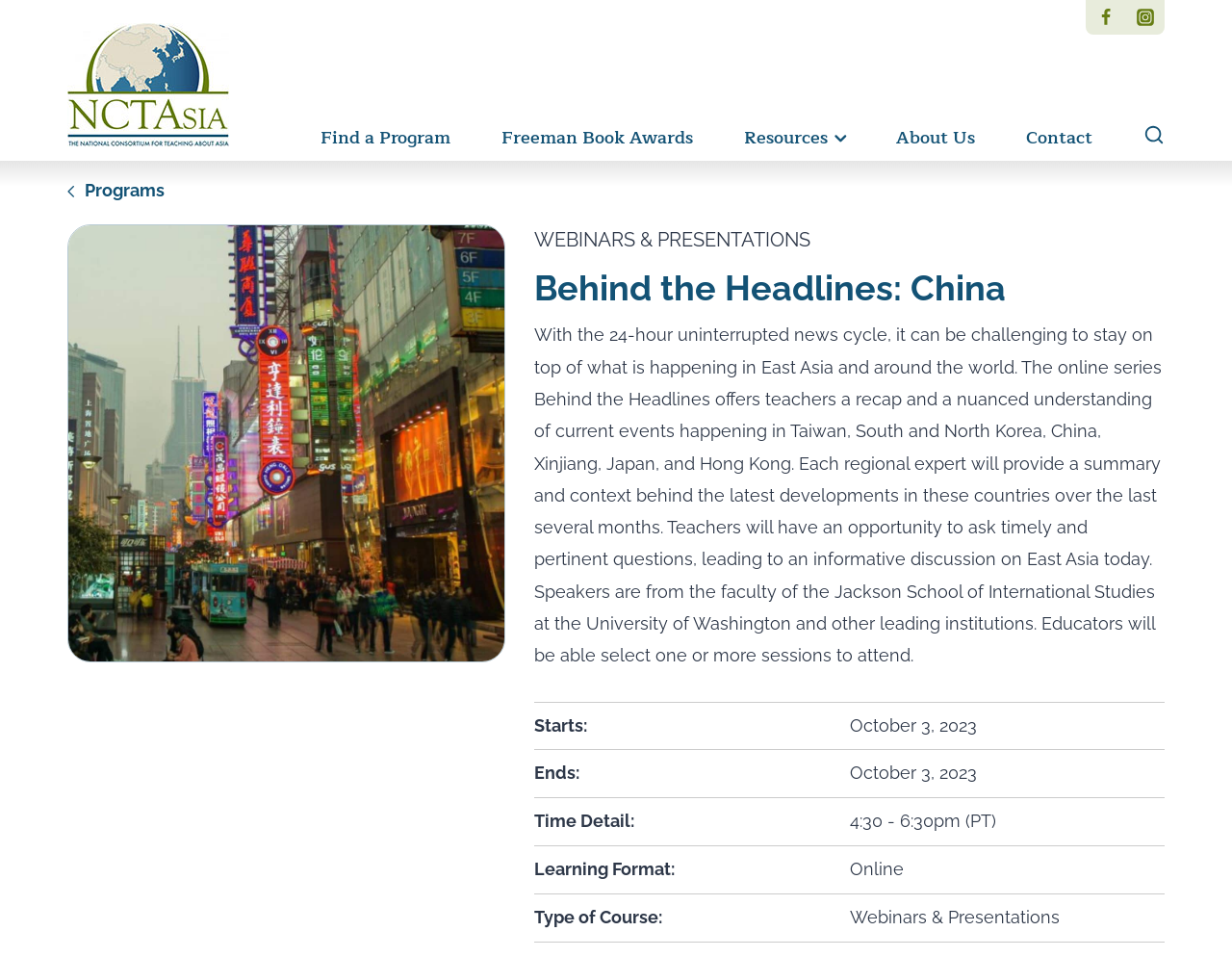What is the start date of the webinar?
Could you please answer the question thoroughly and with as much detail as possible?

The question asks for the start date of the webinar, which can be found in the StaticText element 'October 3, 2023' on the webpage. The answer is 'October 3, 2023'.